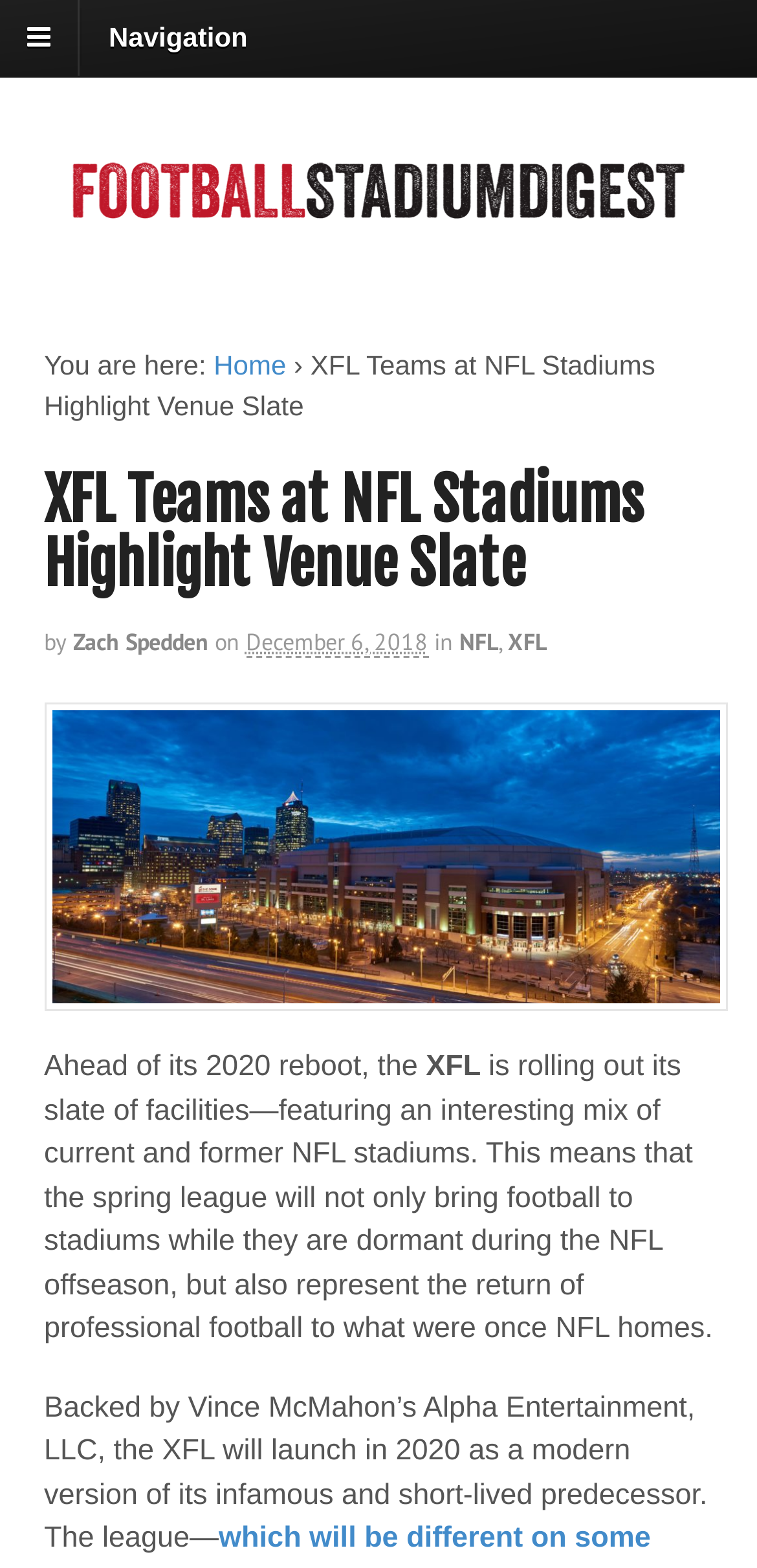Identify the bounding box for the described UI element: "Zach Spedden".

[0.097, 0.4, 0.276, 0.418]